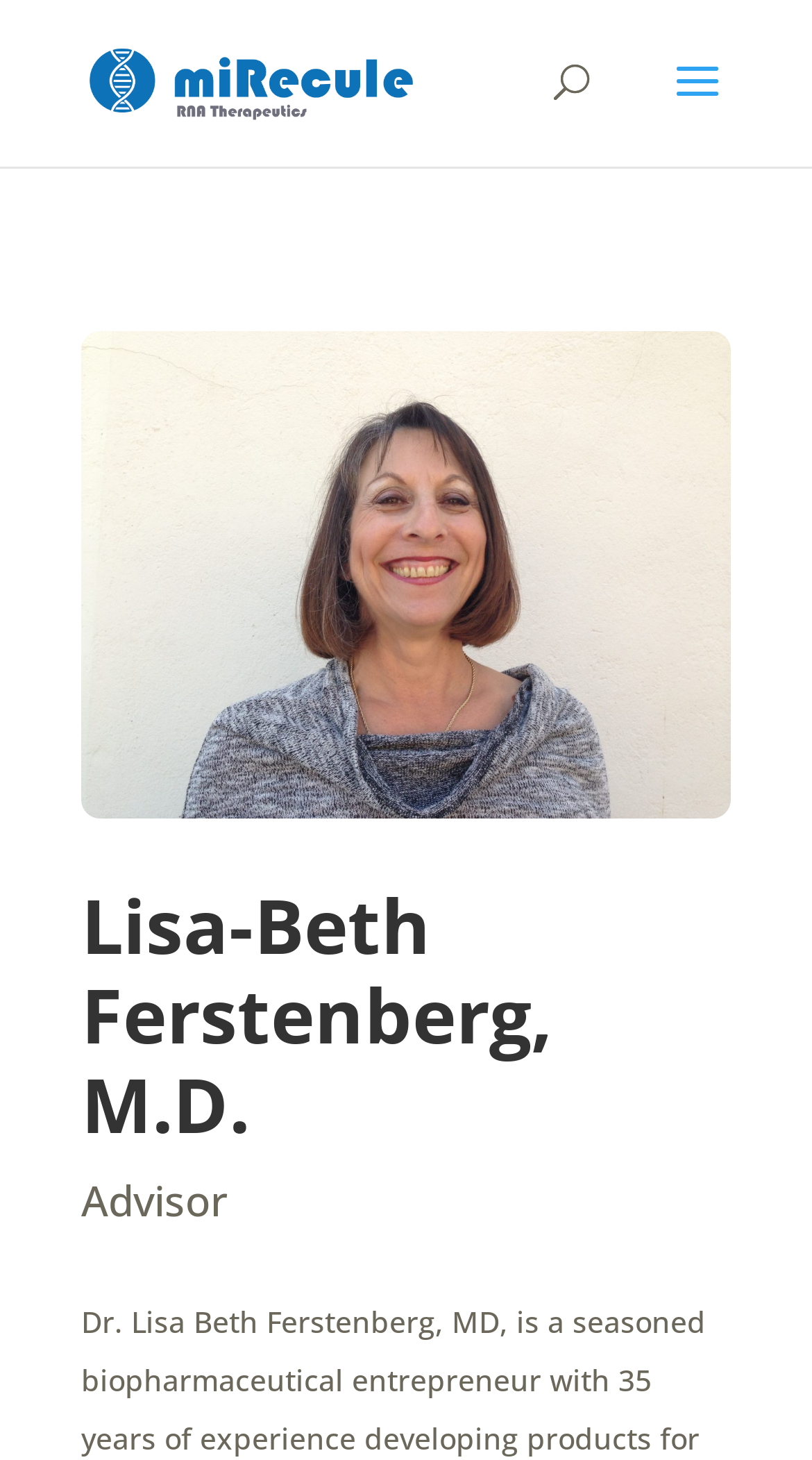Provide the bounding box coordinates of the UI element this sentence describes: "alt="miRecule"".

[0.11, 0.041, 0.51, 0.068]